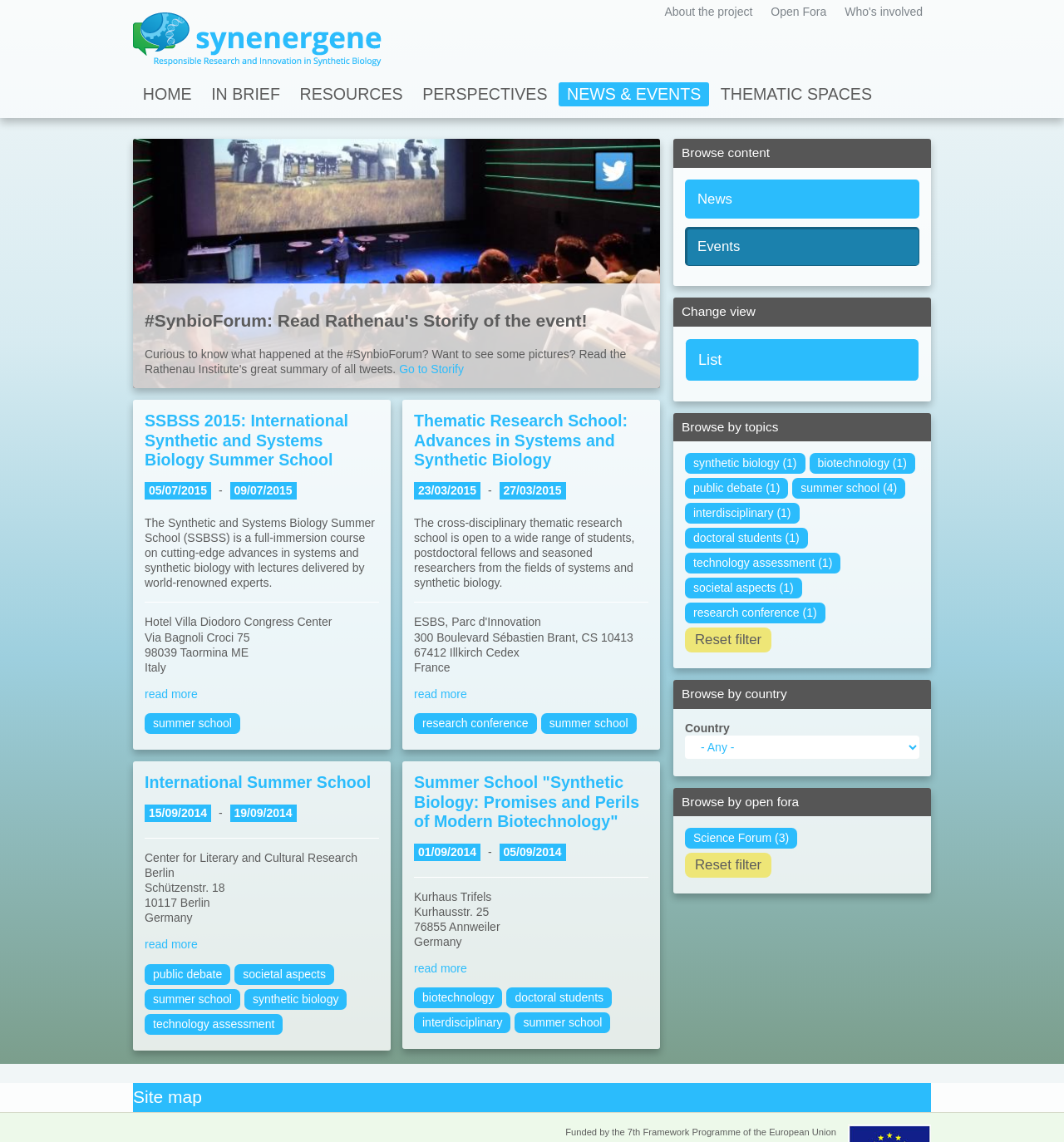Pinpoint the bounding box coordinates of the clickable element needed to complete the instruction: "Click on 'About the project'". The coordinates should be provided as four float numbers between 0 and 1: [left, top, right, bottom].

[0.617, 0.0, 0.715, 0.021]